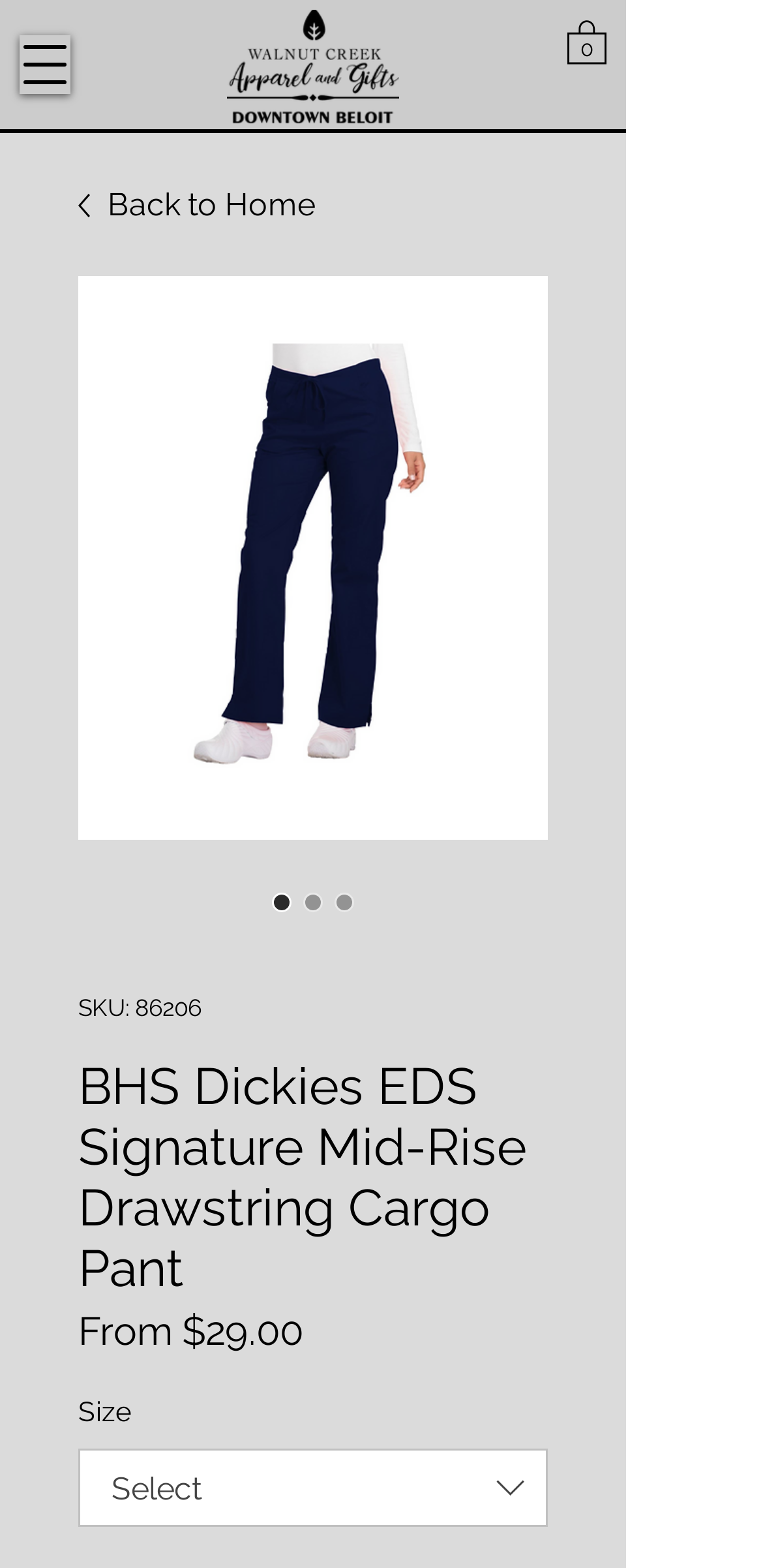Using the description "parent_node: 0 aria-label="Open navigation menu"", predict the bounding box of the relevant HTML element.

[0.026, 0.022, 0.092, 0.06]